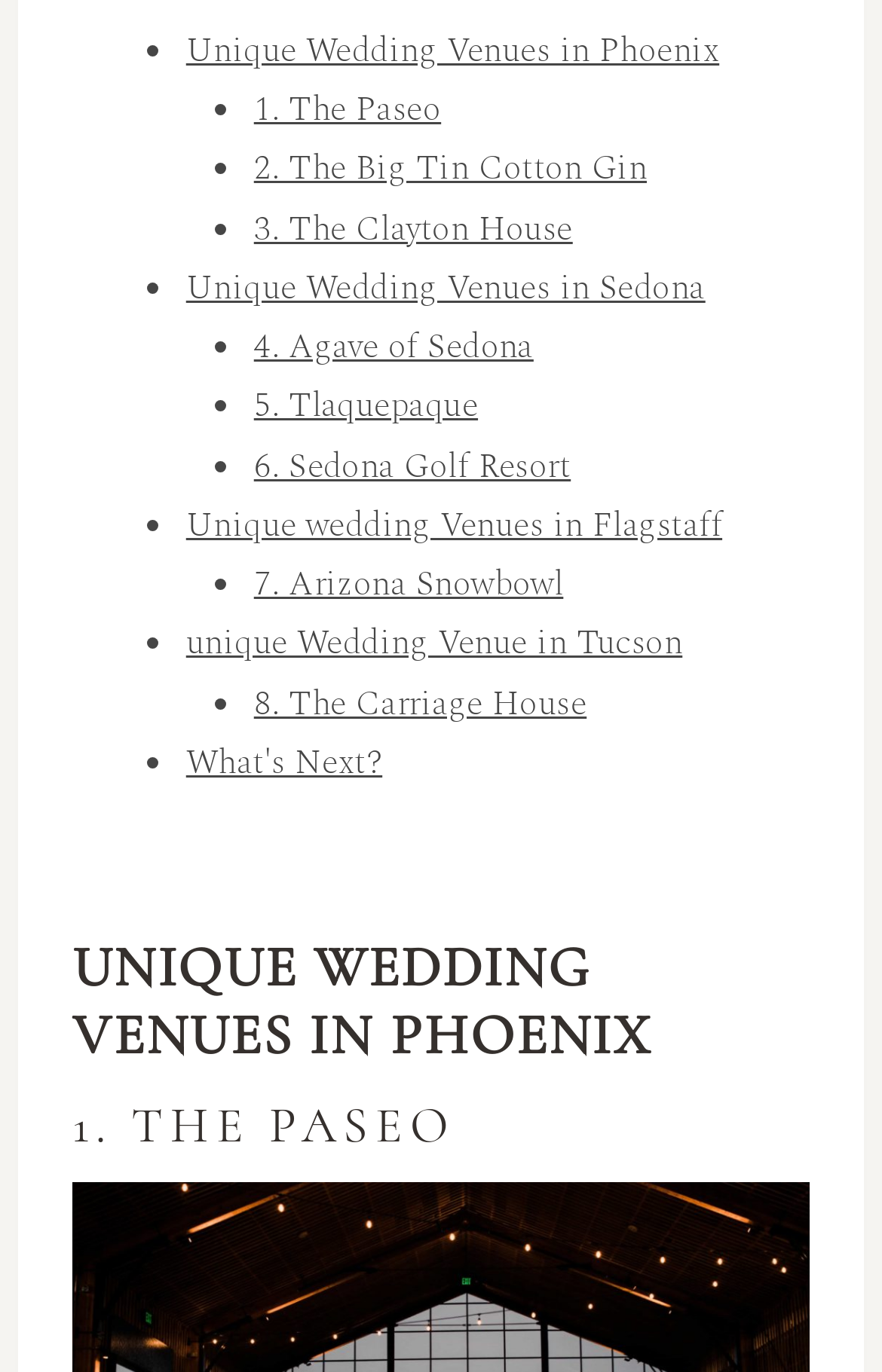Give a short answer using one word or phrase for the question:
How many sections are there on the webpage that list unique wedding venues by city?

4